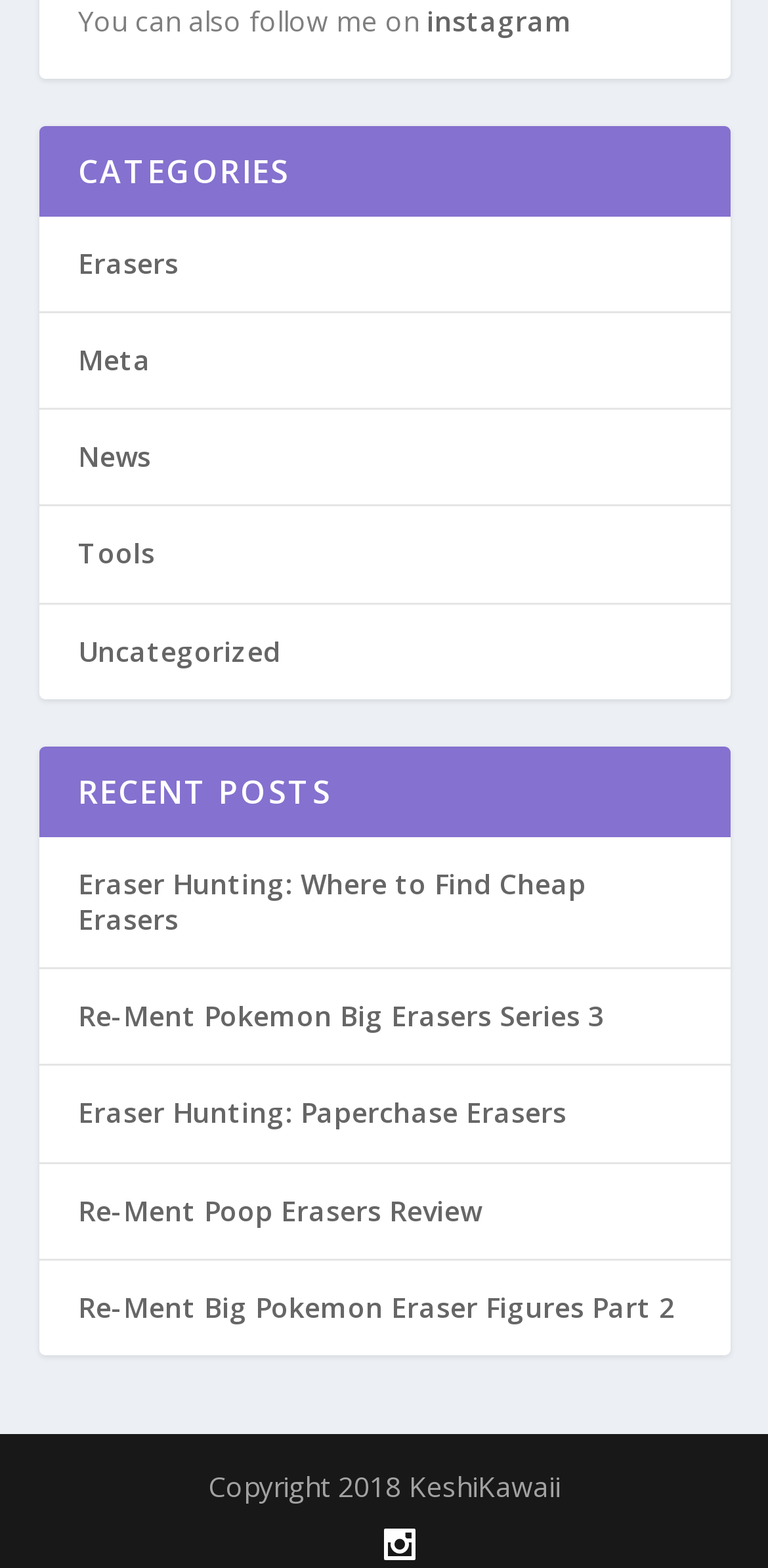Locate the bounding box coordinates of the element that should be clicked to fulfill the instruction: "check the save my name option".

None